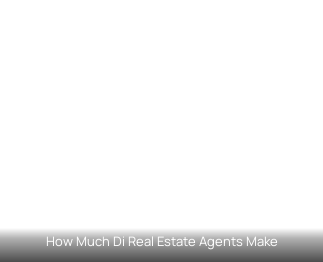What is the background of the image?
Examine the image and give a concise answer in one word or a short phrase.

Simple